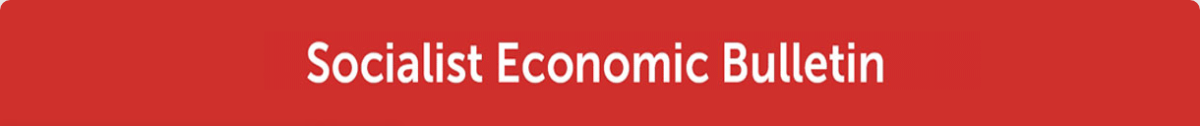Generate an elaborate caption for the given image.

The image features a bold, white typographic representation of "Socialist Economic Bulletin" set against a vibrant red background. This design choice effectively captures attention and emphasizes the publication's focus on economic discourse from a socialist perspective. The distinctive color contrast not only enhances visibility but also conveys a sense of urgency and importance regarding the topics covered within the bulletin, which may include analysis and commentary on economic issues, governmental policies, and their impacts on society. This visual element serves as a prominent header for the content related to economics and social justice platforms.